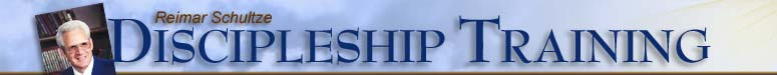Is the text 'Discipleship Training' in bold?
Refer to the image and provide a detailed answer to the question.

According to the caption, the text 'Discipleship Training' is featured in 'bold, eye-catching letters', which implies that the text is indeed in bold.